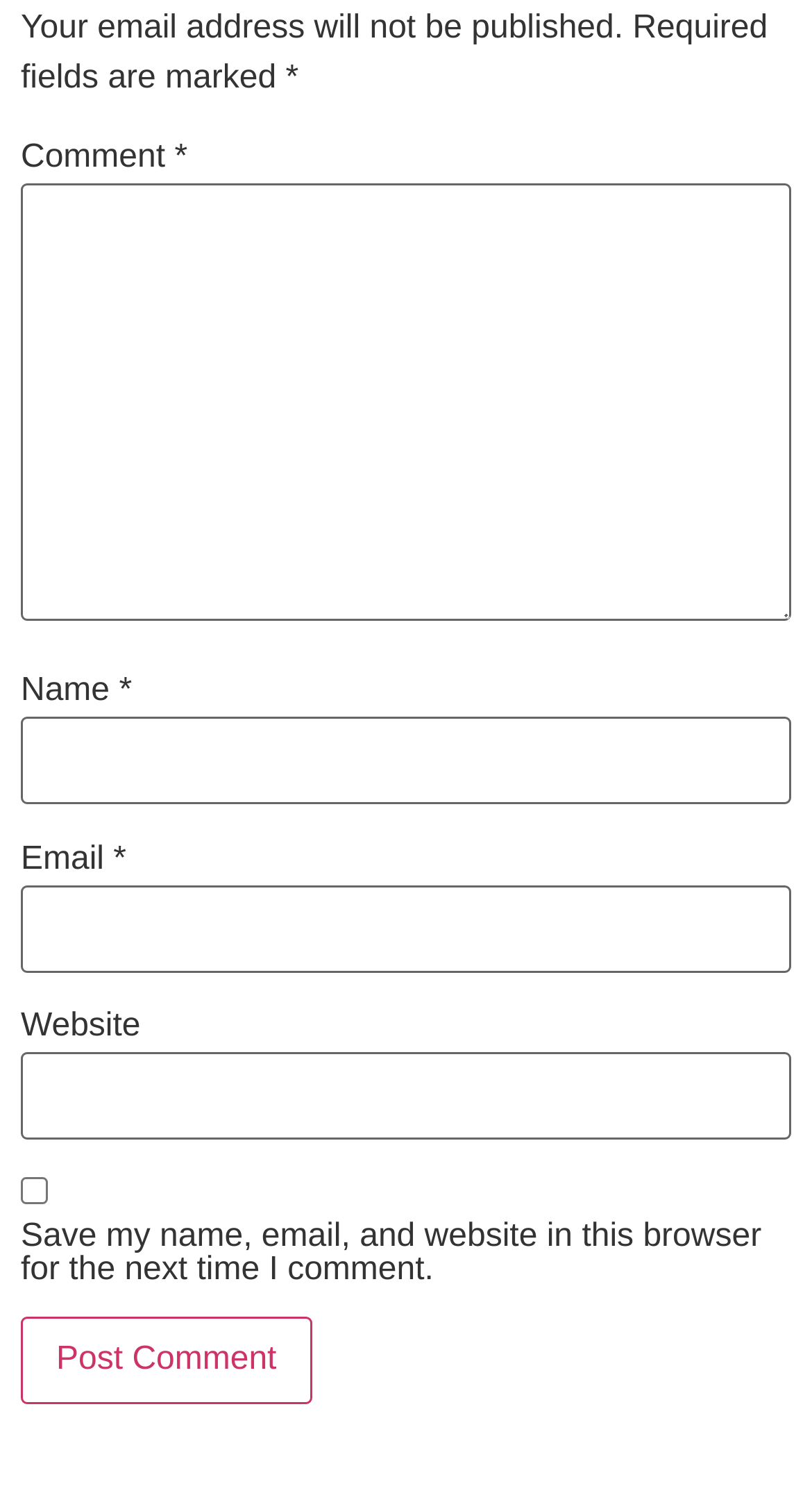What is the function of the 'Post Comment' button?
Please provide a comprehensive answer based on the details in the screenshot.

The 'Post Comment' button is located at the bottom of the form and is used to submit the user's comment after filling in the required fields.